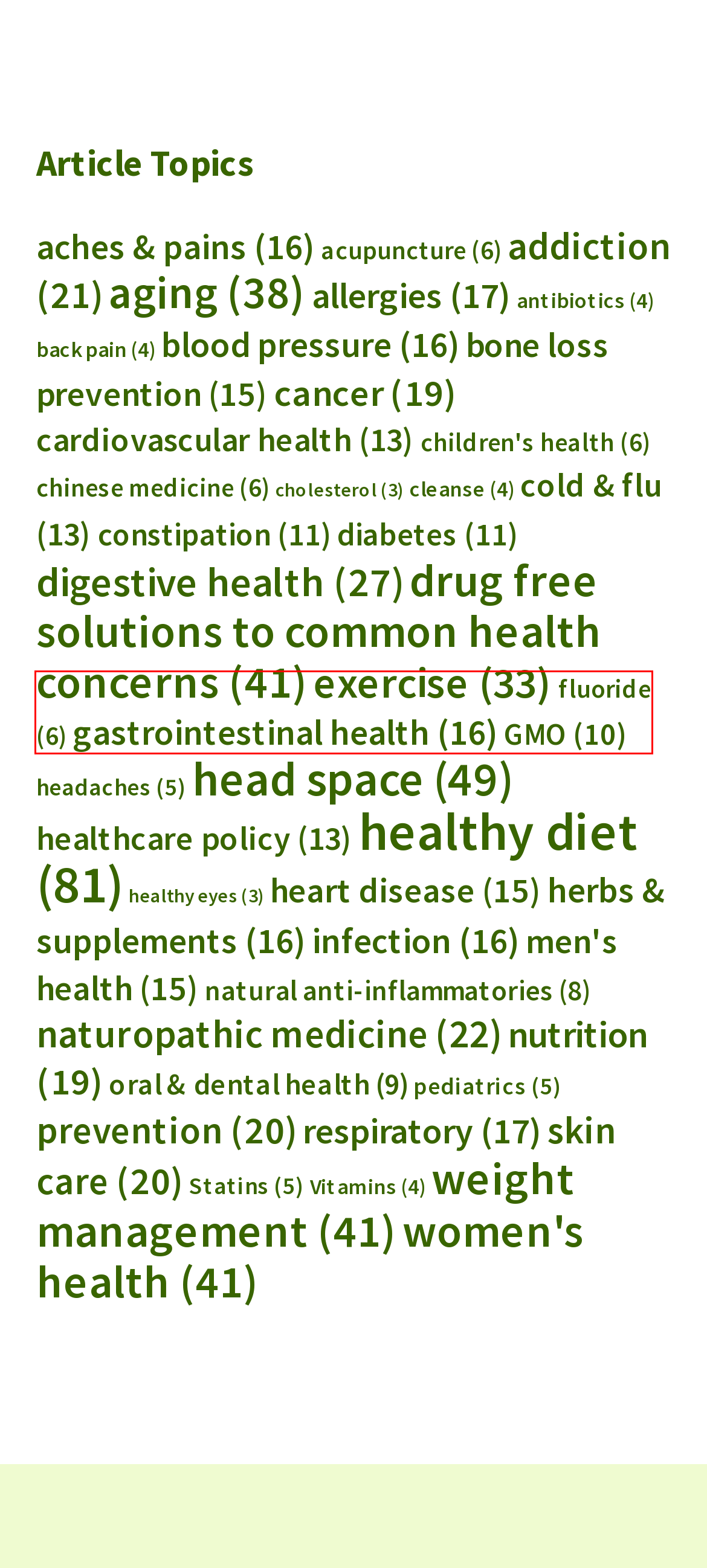Given a screenshot of a webpage with a red bounding box highlighting a UI element, choose the description that best corresponds to the new webpage after clicking the element within the red bounding box. Here are your options:
A. natural anti-inflammatories - Dr. Emily Kane
B. gastrointestinal health - Dr. Emily Kane
C. aches & pains - Dr. Emily Kane
D. cardiovascular health - Dr. Emily Kane
E. acupuncture - Dr. Emily Kane
F. fluoride - Dr. Emily Kane
G. prevention - Dr. Emily Kane
H. herbs & supplements - Dr. Emily Kane

F